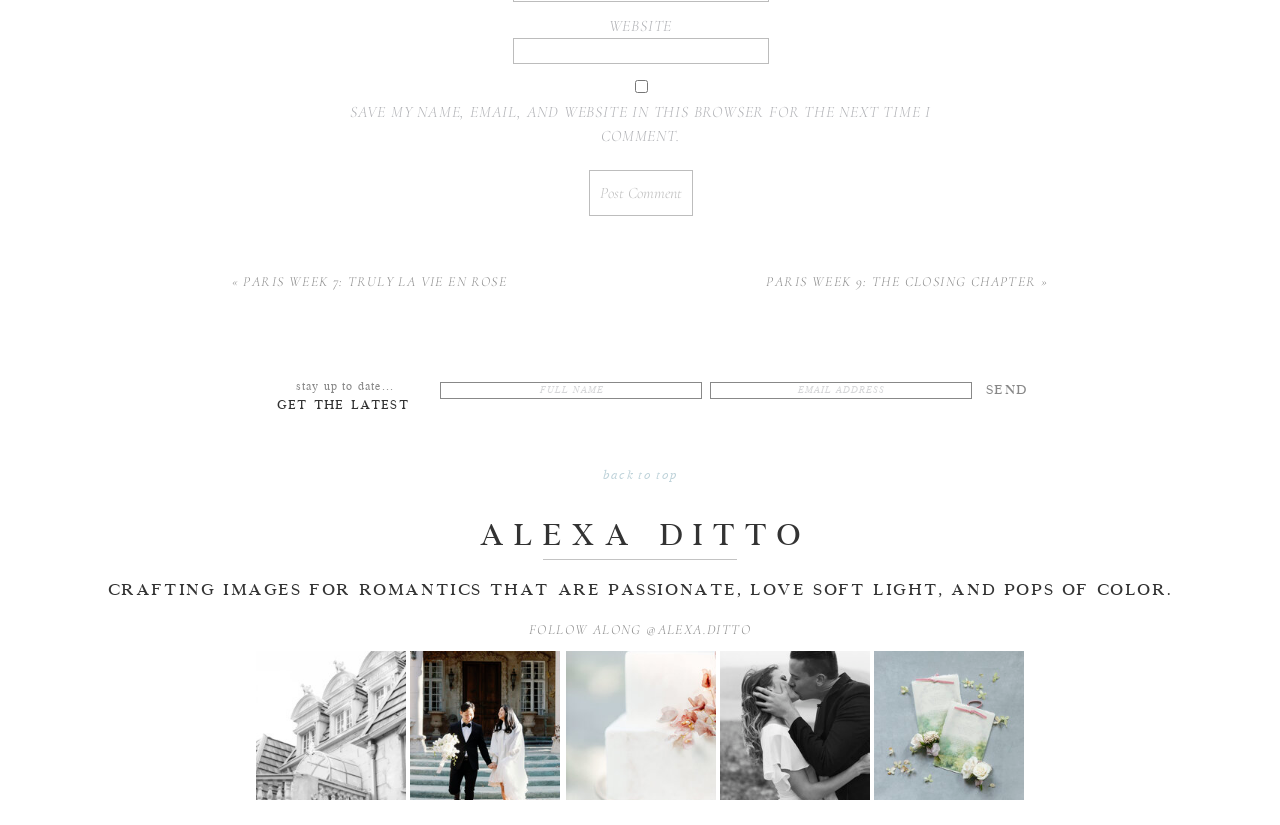Please find and report the bounding box coordinates of the element to click in order to perform the following action: "Read Paris Week 9". The coordinates should be expressed as four float numbers between 0 and 1, in the format [left, top, right, bottom].

[0.599, 0.331, 0.81, 0.352]